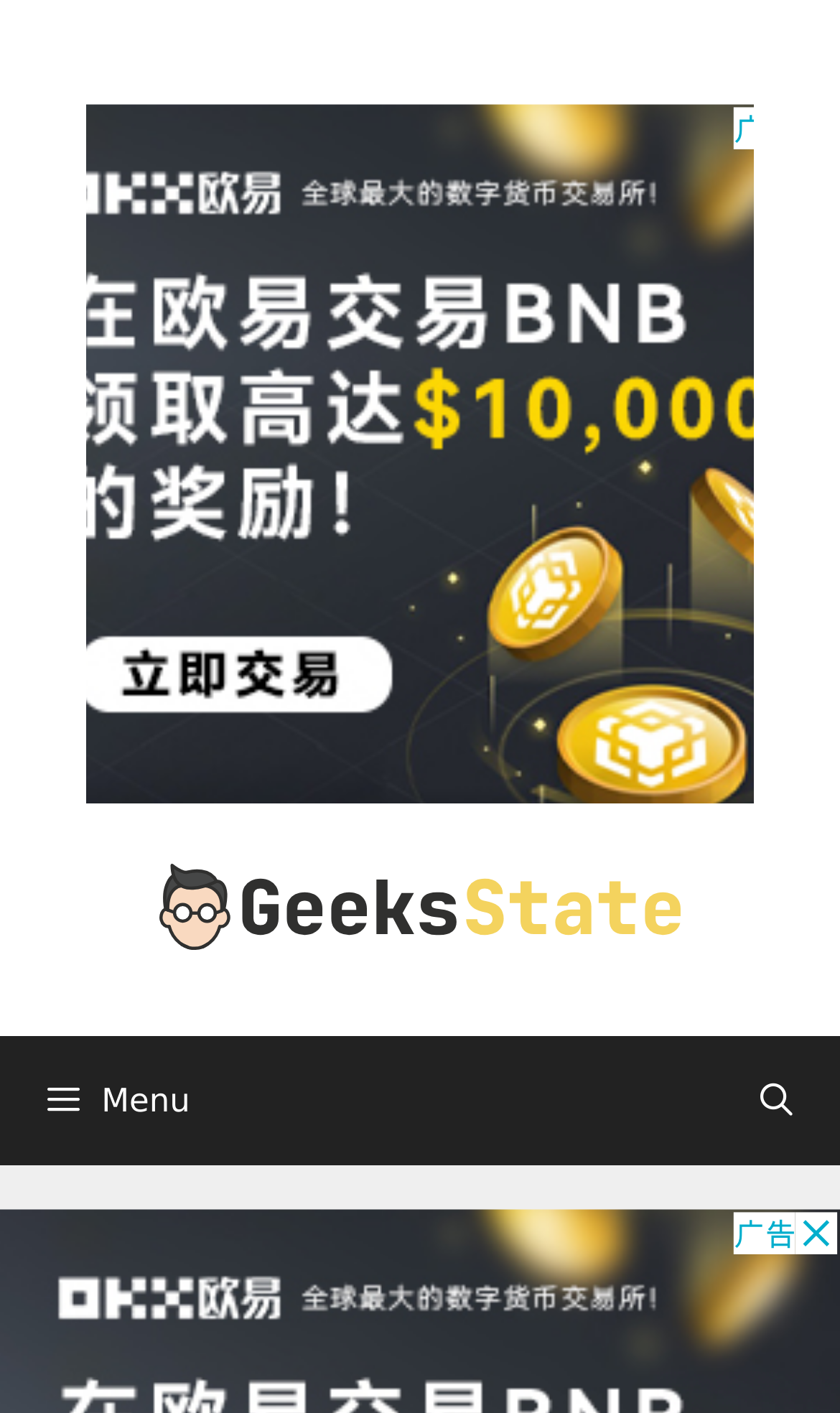What is the purpose of the button with the text ' Menu'?
Please answer the question as detailed as possible.

I analyzed the button element with the text ' Menu' and found that it has a 'controls' property set to 'primary-menu', indicating that it is used to control the primary menu.